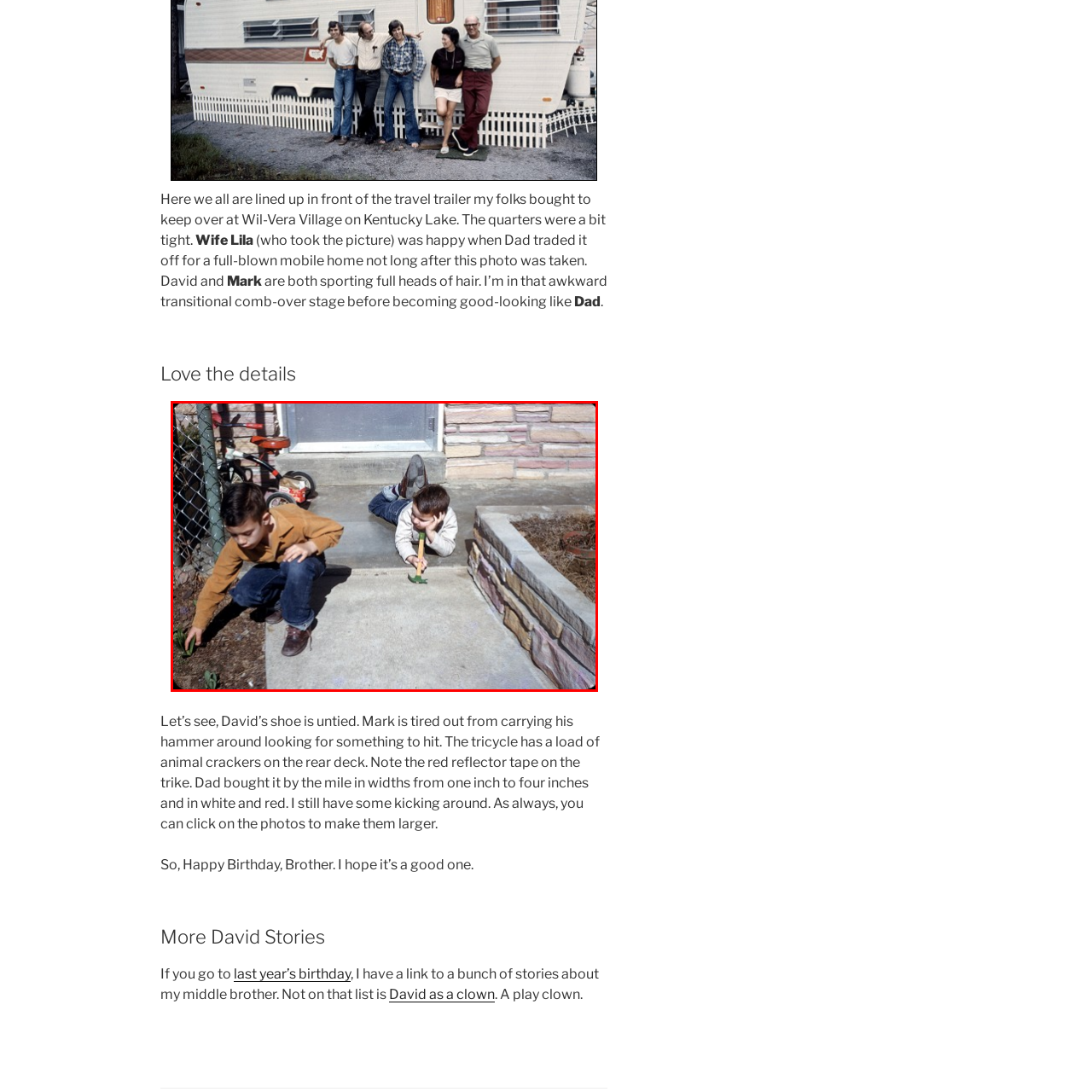Carefully look at the image inside the red box and answer the subsequent question in as much detail as possible, using the information from the image: 
What is the color of the shirt worn by one of the boys?

According to the caption, one of the boys is dressed in a light brown shirt and dark jeans.